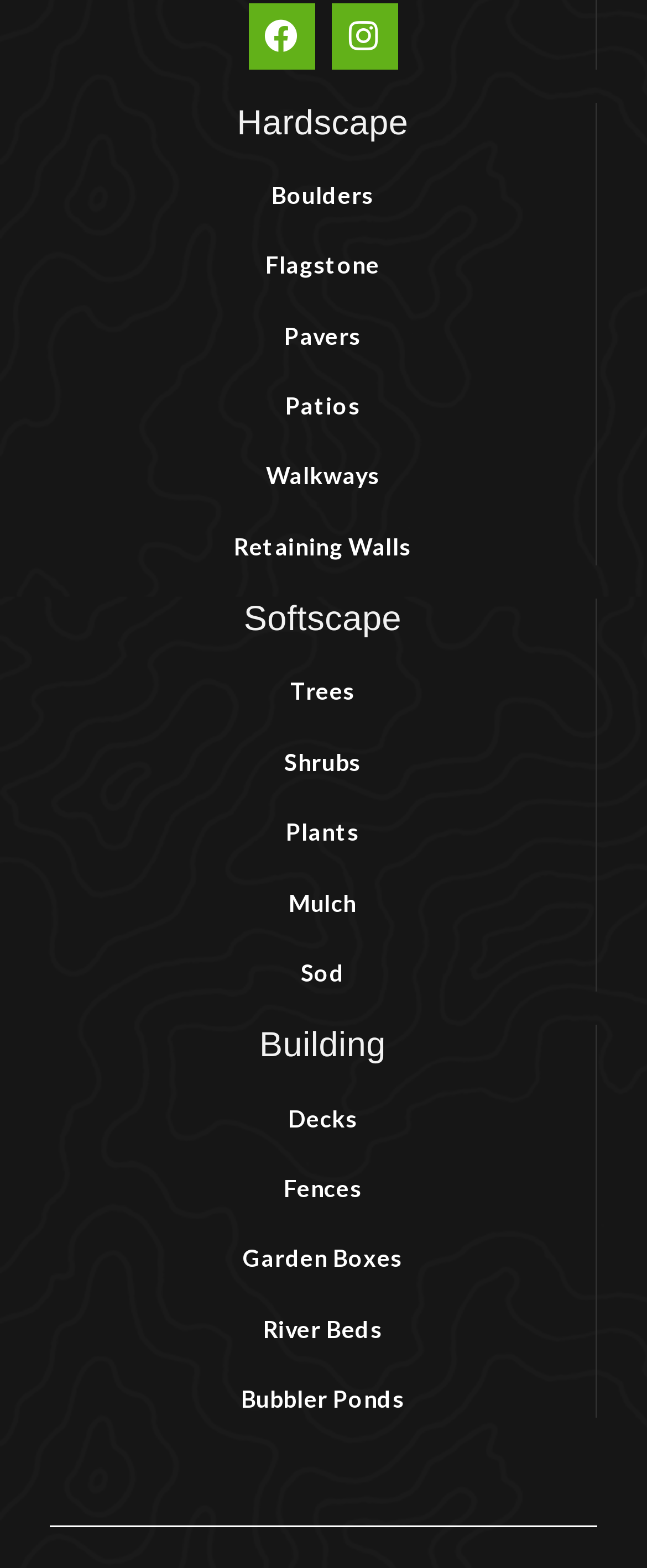Answer the question in a single word or phrase:
What is the first social media link?

Facebook